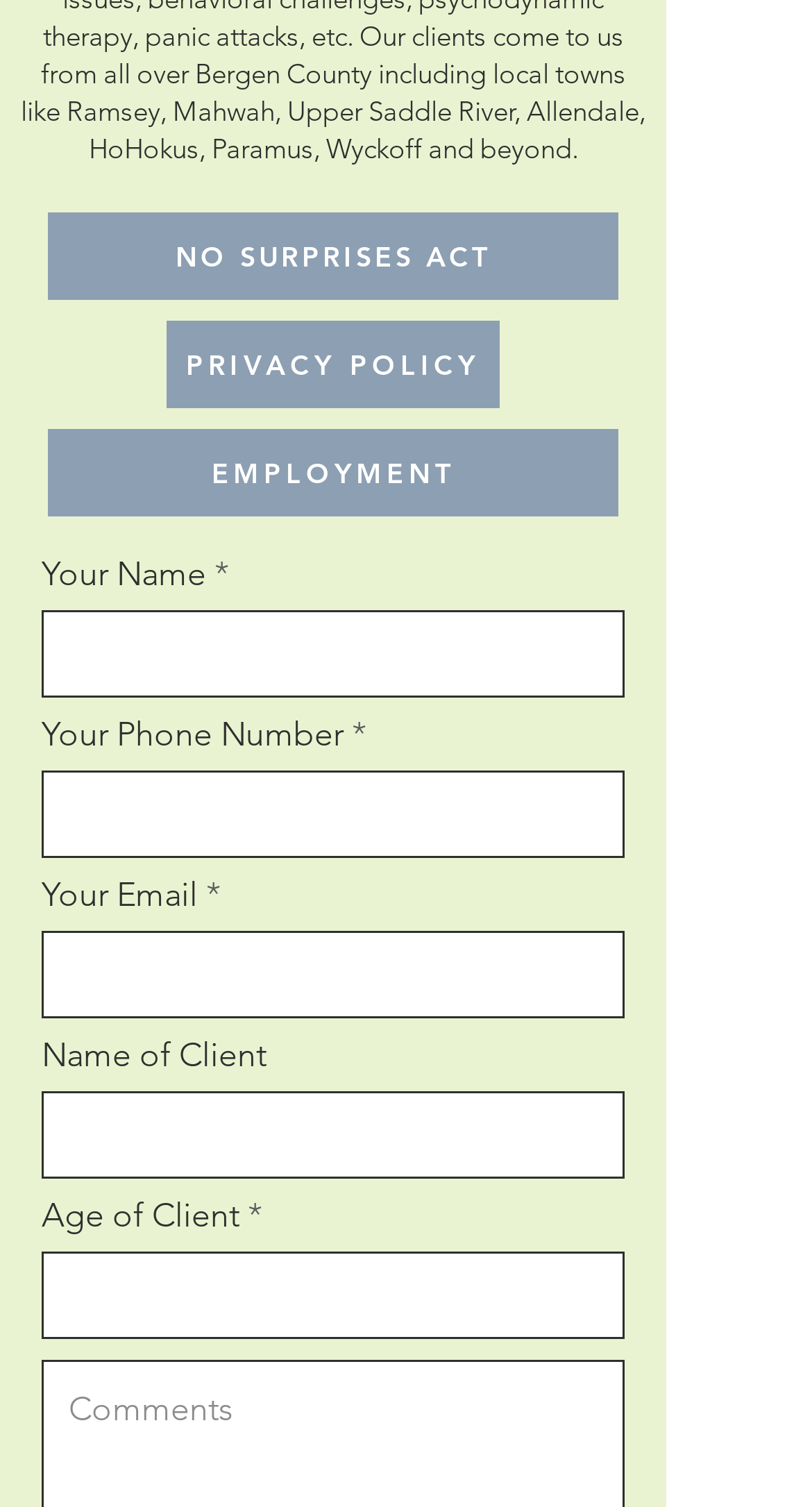How many textboxes are required on the webpage?
Answer the question using a single word or phrase, according to the image.

4